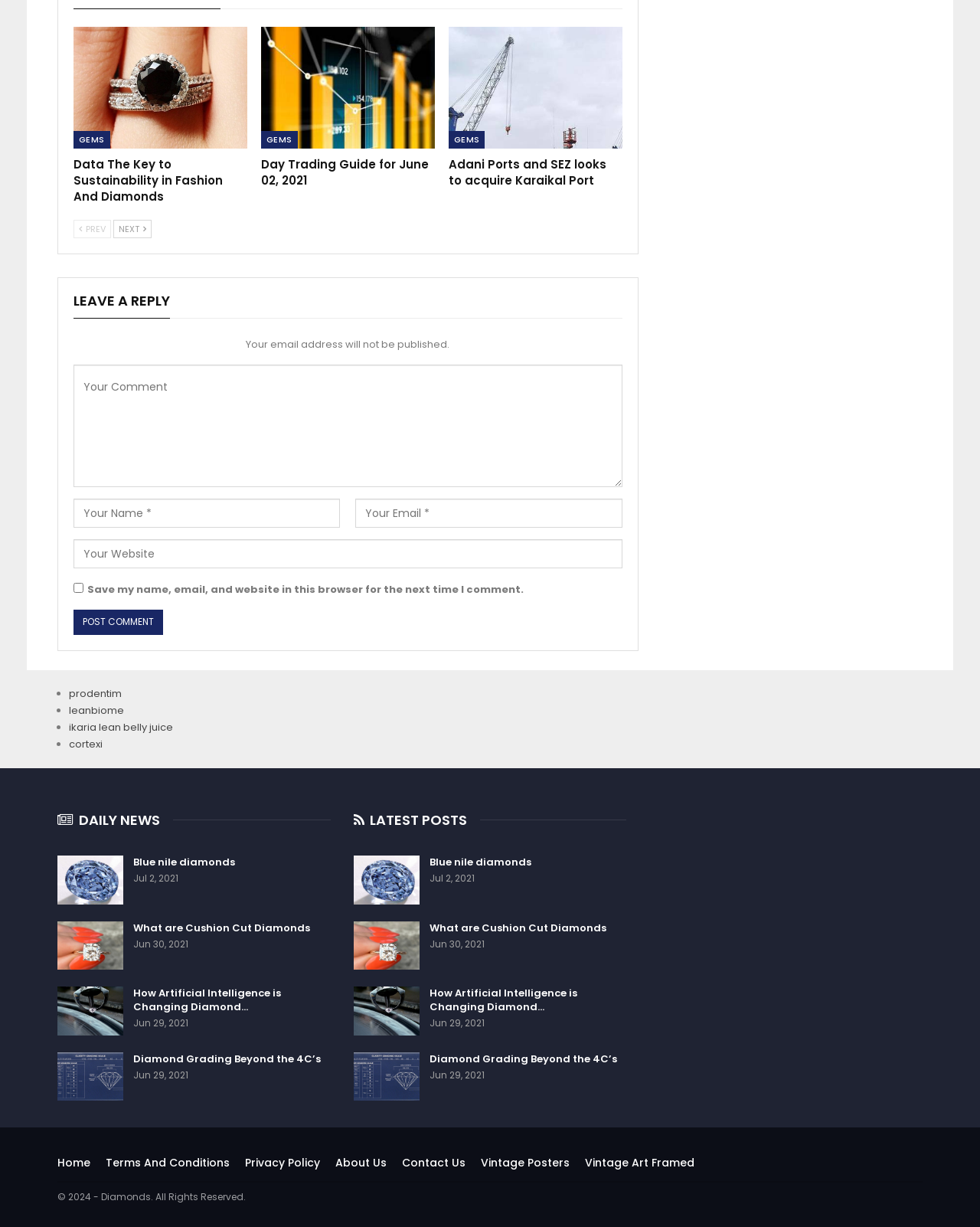What is the name of the website?
Using the visual information from the image, give a one-word or short-phrase answer.

Diamonds